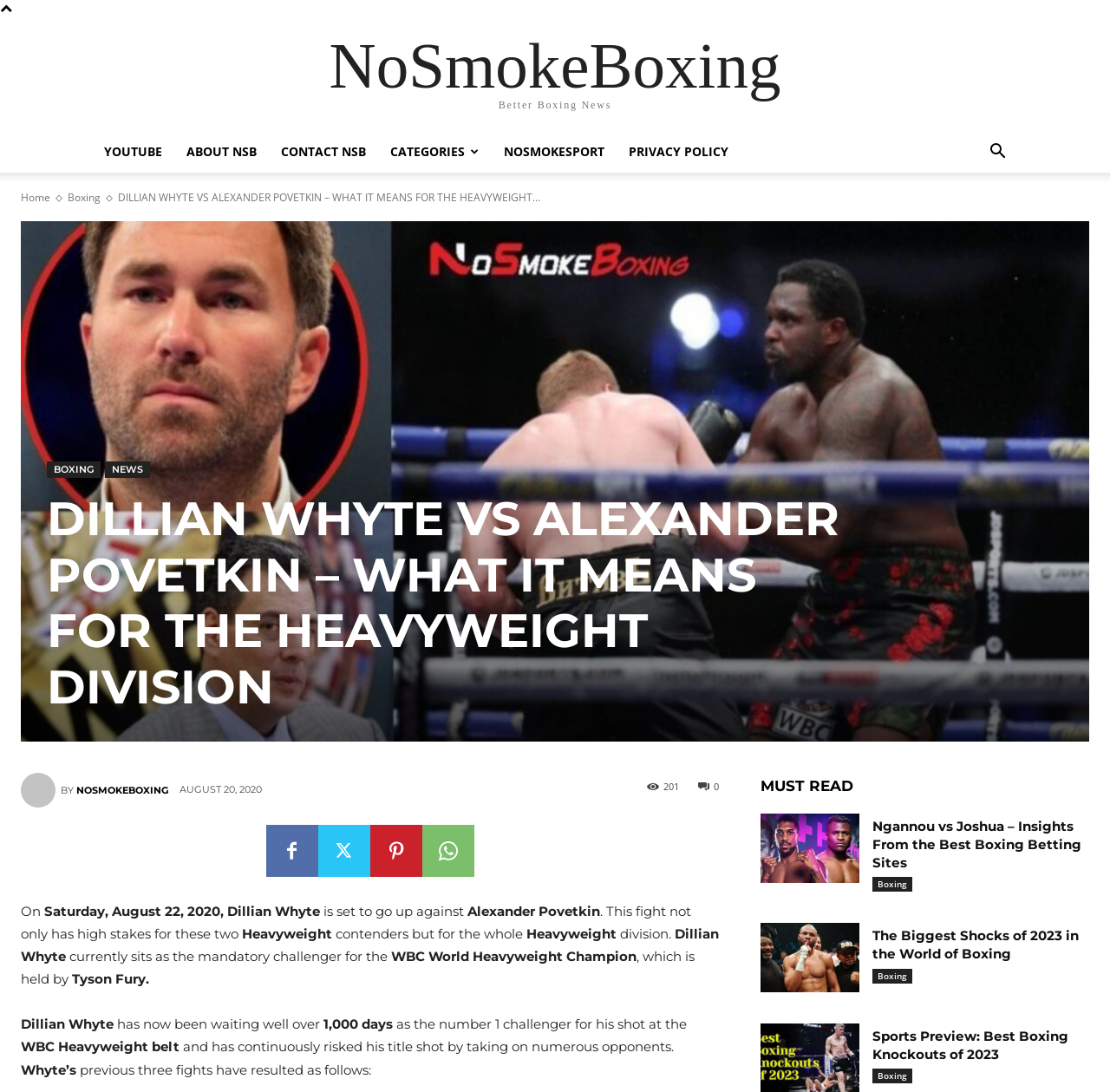Can you extract the headline from the webpage for me?

DILLIAN WHYTE VS ALEXANDER POVETKIN – WHAT IT MEANS FOR THE HEAVYWEIGHT DIVISION